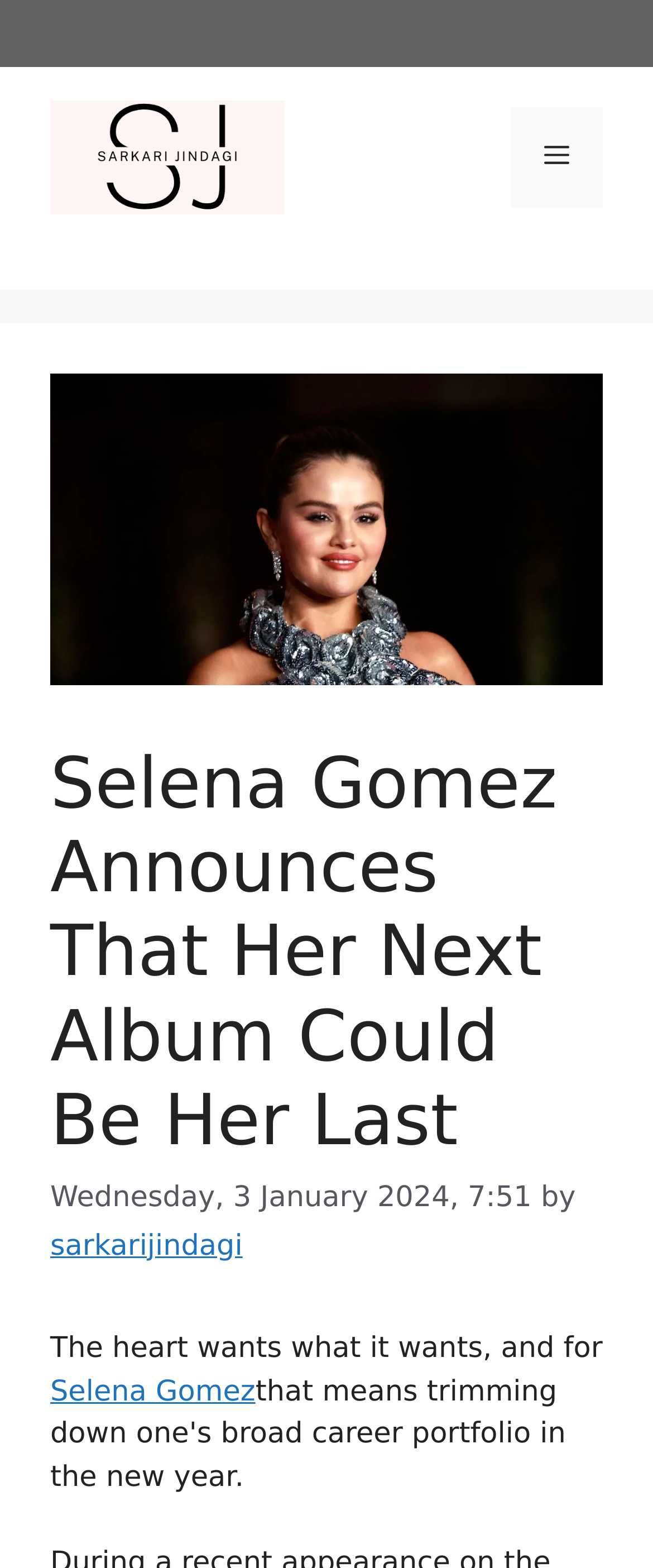Please study the image and answer the question comprehensively:
What is the date of the article?

I found the date by examining the time element, which contains the text 'Wednesday, 3 January 2024, 7:51'. The date is the first part of this text.